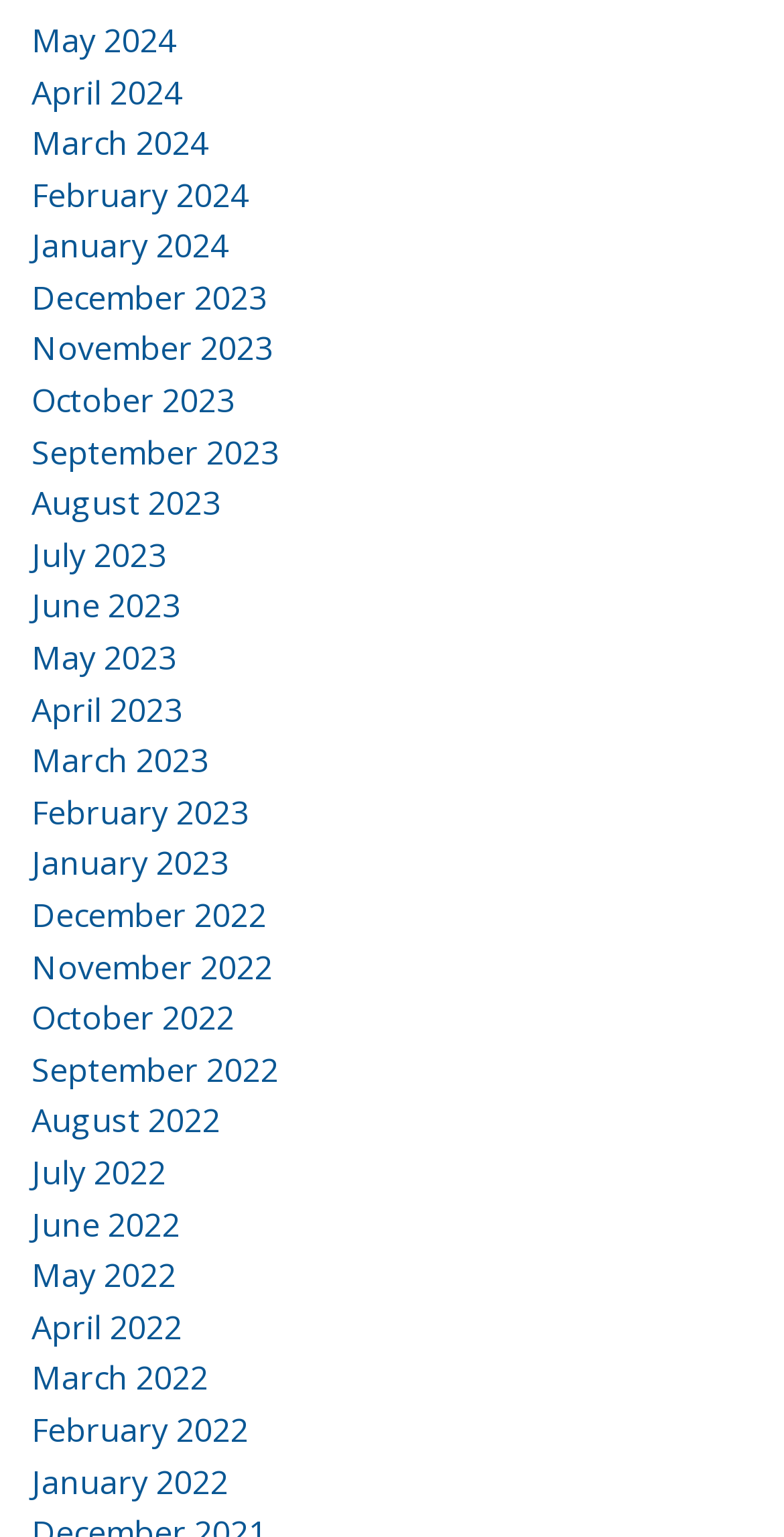Are the months listed in chronological order?
Using the image, respond with a single word or phrase.

Yes